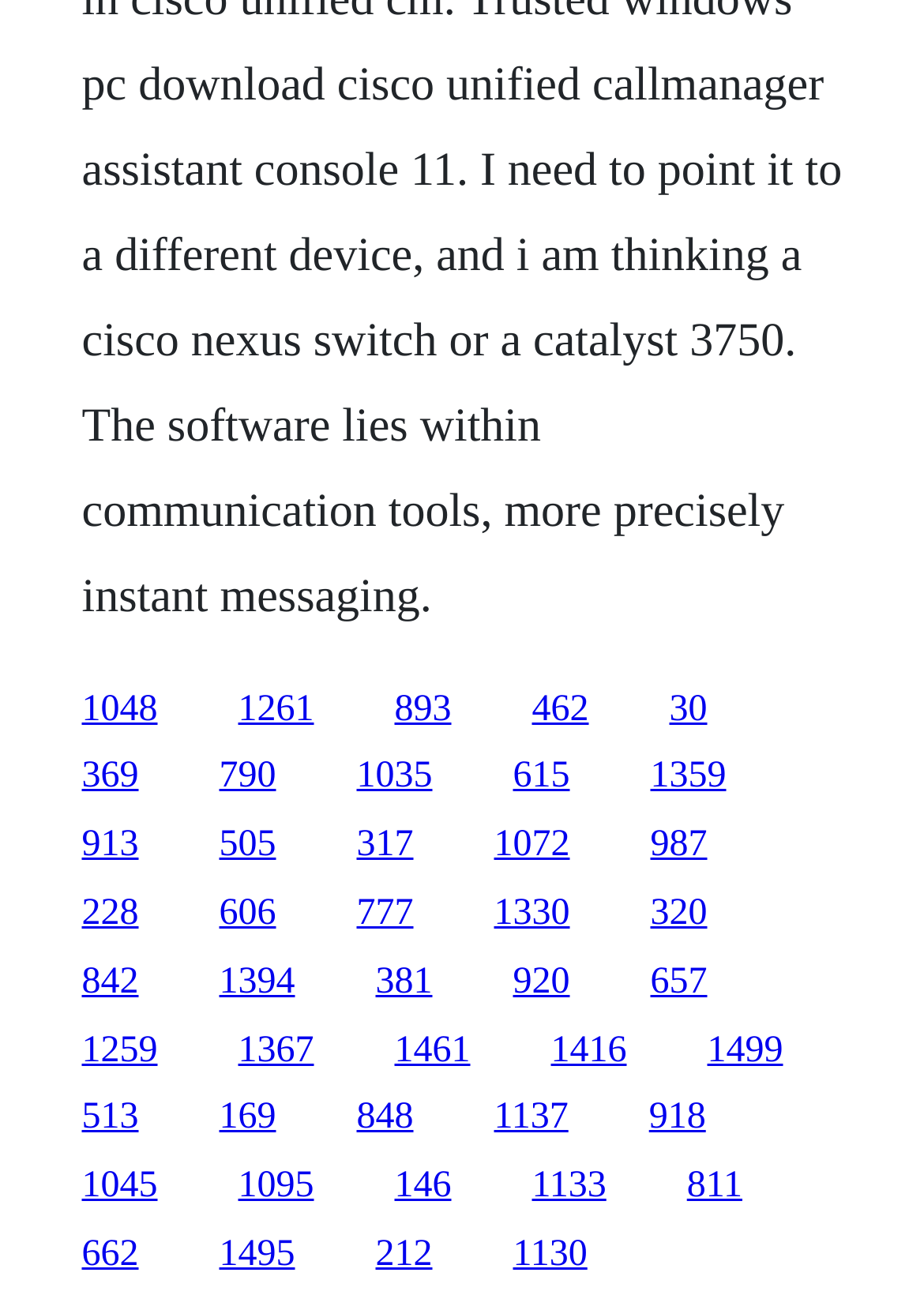What is the vertical position of the first link?
Please look at the screenshot and answer using one word or phrase.

0.525